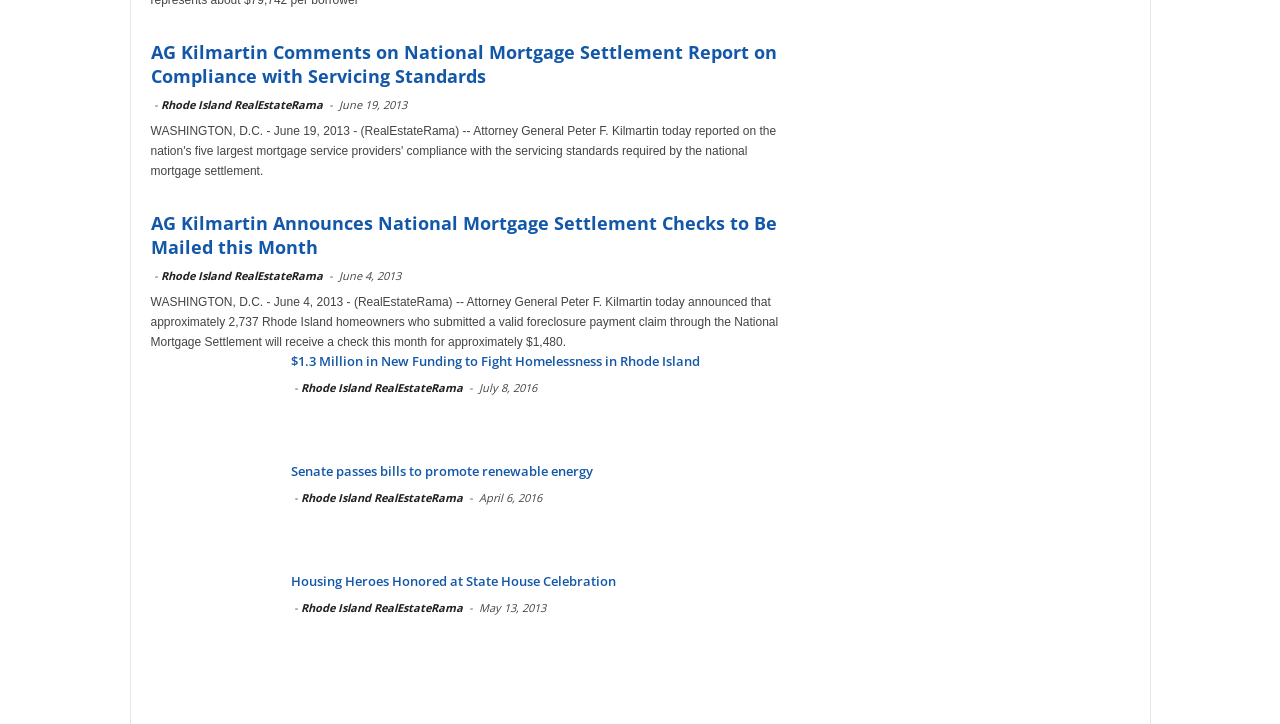Provide the bounding box coordinates of the section that needs to be clicked to accomplish the following instruction: "Read AG Kilmartin's comments on National Mortgage Settlement Report."

[0.118, 0.055, 0.607, 0.122]